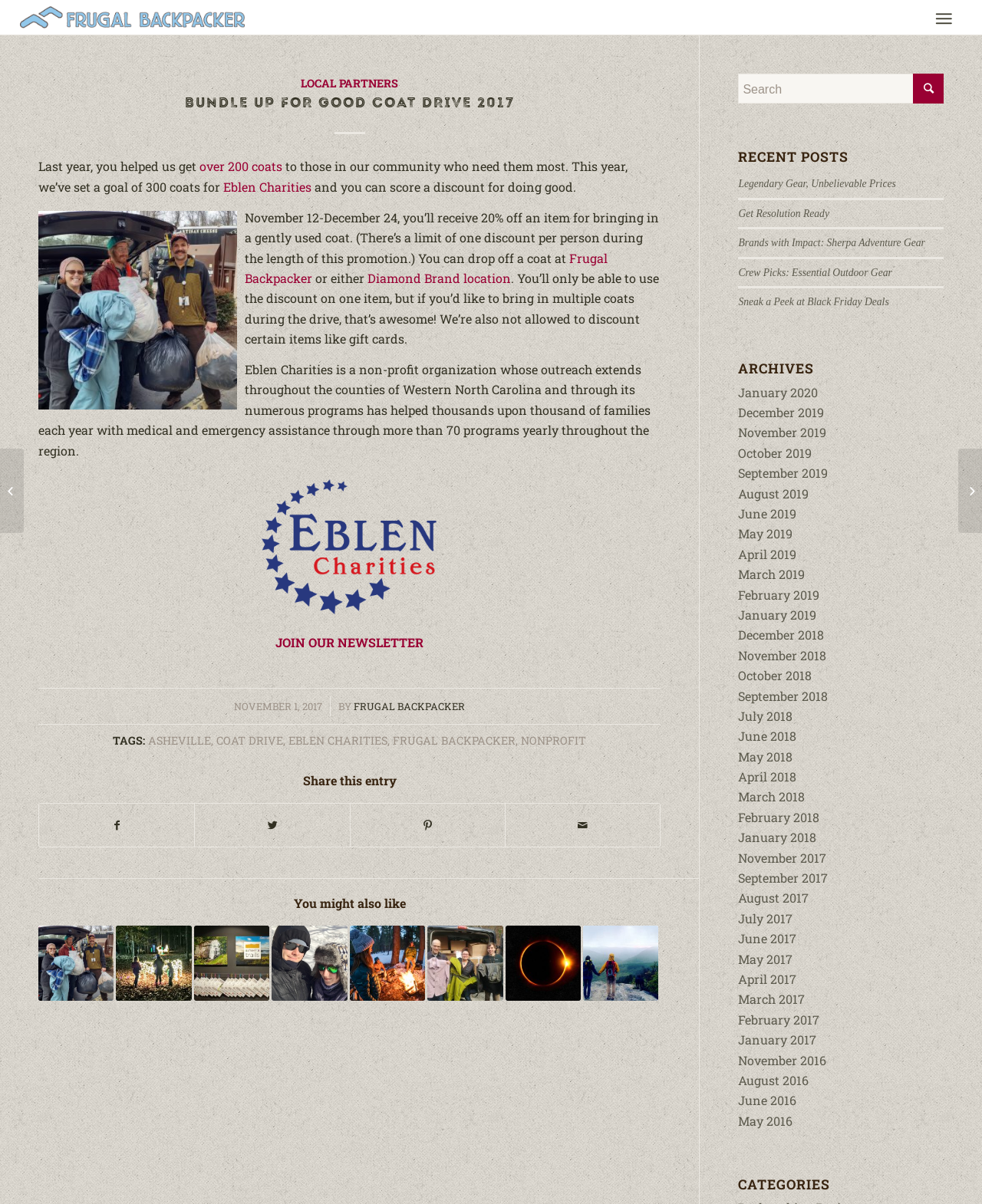Identify the bounding box of the HTML element described as: "Your Total Solar Eclipse Checklist".

[0.514, 0.769, 0.591, 0.831]